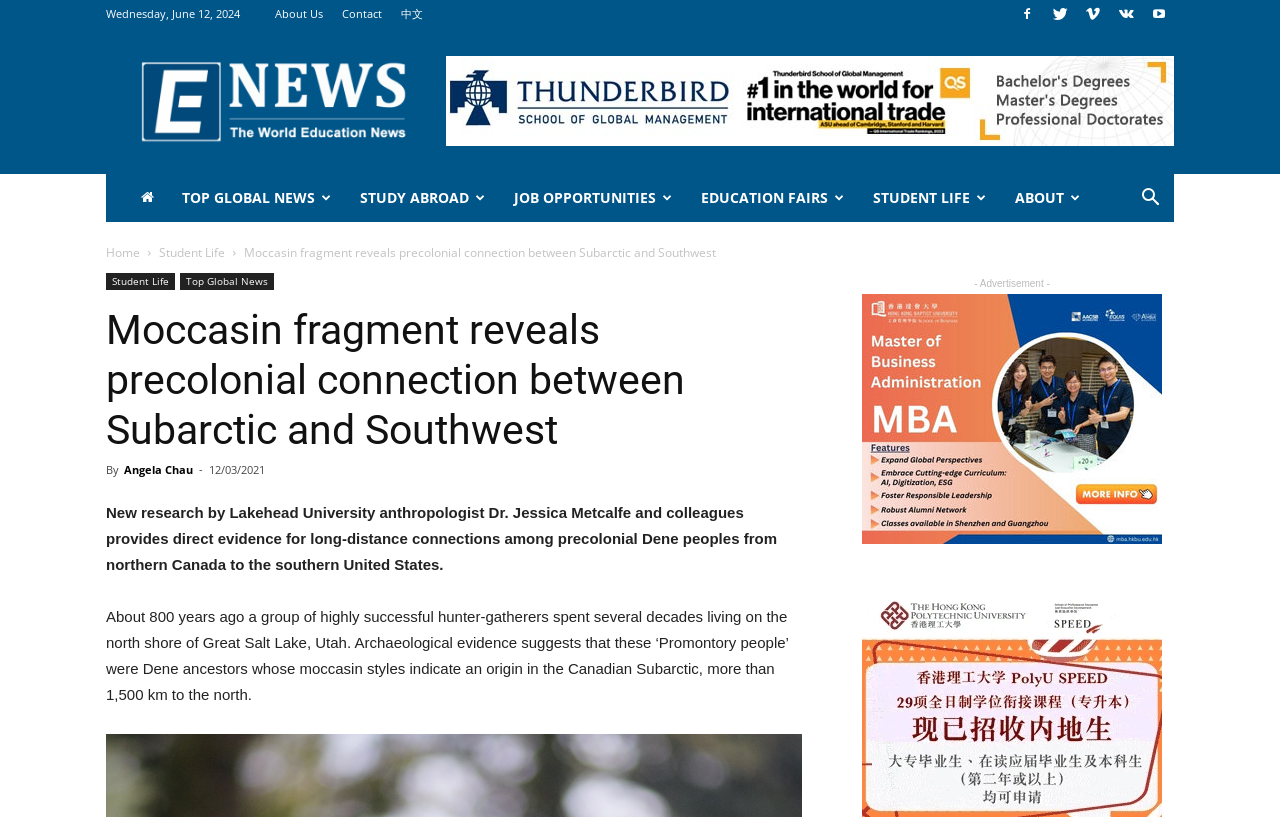What is the distance between the Canadian Subarctic and the southern United States mentioned in the article?
Using the visual information, respond with a single word or phrase.

1,500 km